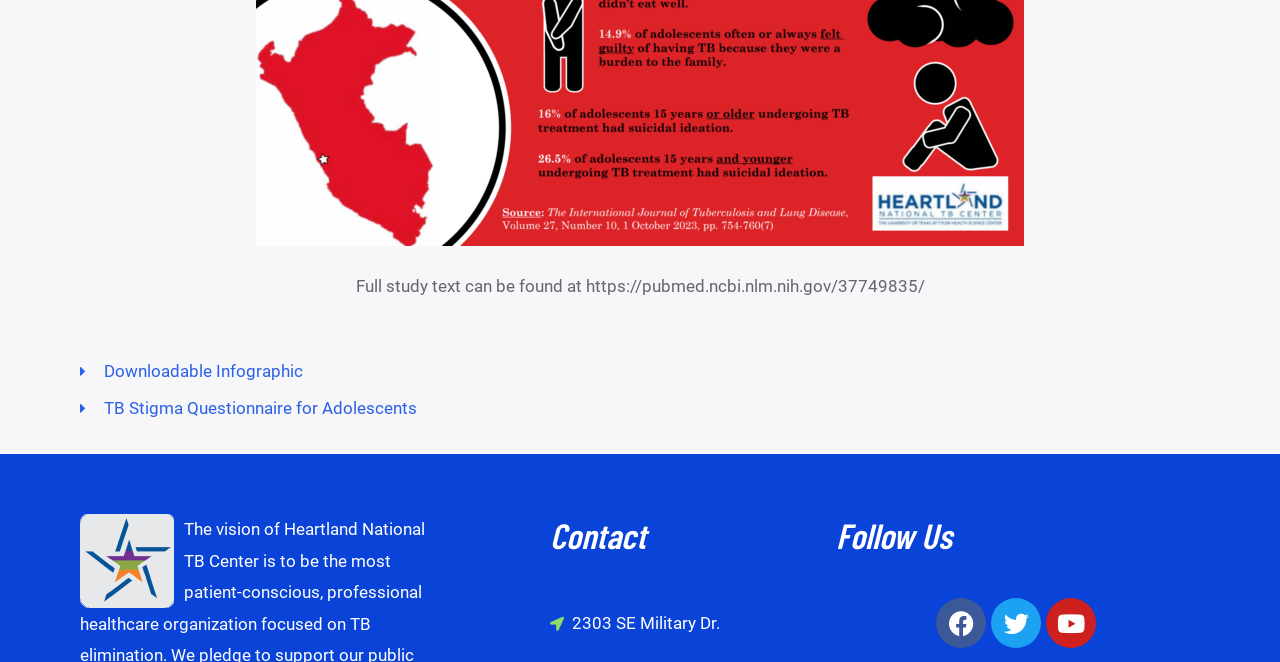From the webpage screenshot, predict the bounding box coordinates (top-left x, top-left y, bottom-right x, bottom-right y) for the UI element described here: Twitter

[0.774, 0.903, 0.813, 0.979]